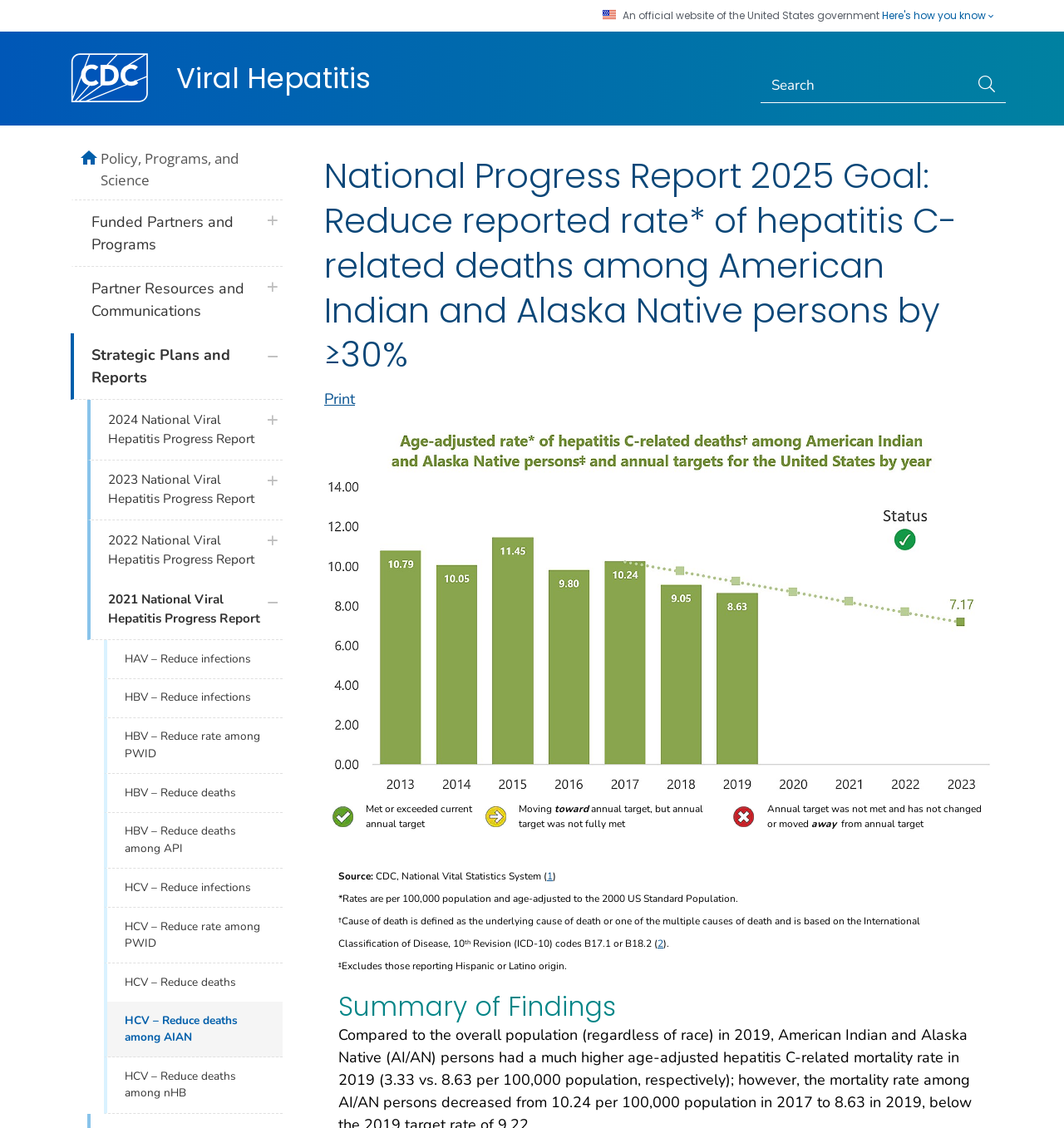Locate the bounding box coordinates of the area to click to fulfill this instruction: "Go to the CDC homepage". The bounding box should be presented as four float numbers between 0 and 1, in the order [left, top, right, bottom].

[0.066, 0.047, 0.139, 0.092]